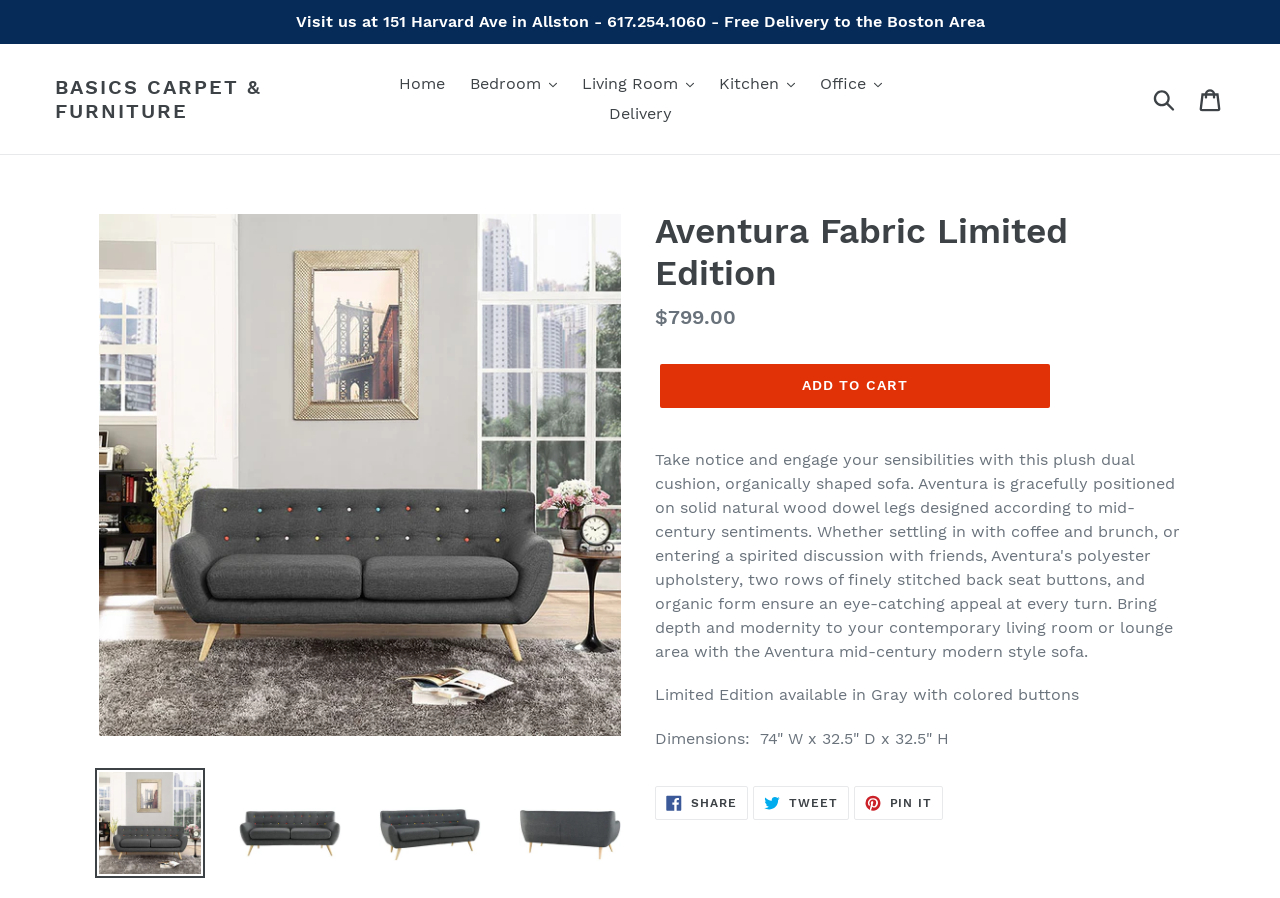Please locate and retrieve the main header text of the webpage.

Aventura Fabric Limited Edition